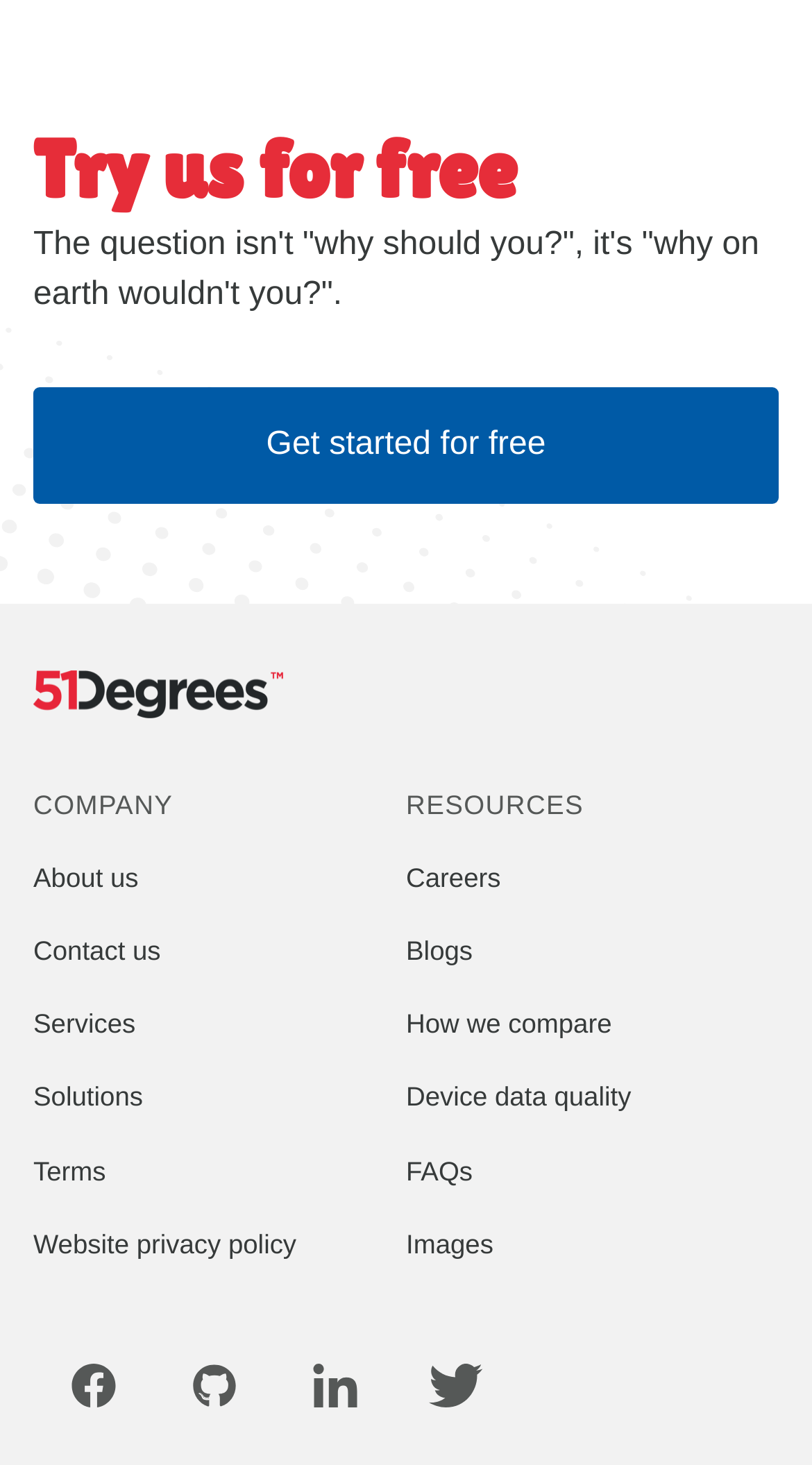What is the first resource link?
Please interpret the details in the image and answer the question thoroughly.

The first resource link can be found under the 'RESOURCES' heading, which is 'Careers'.